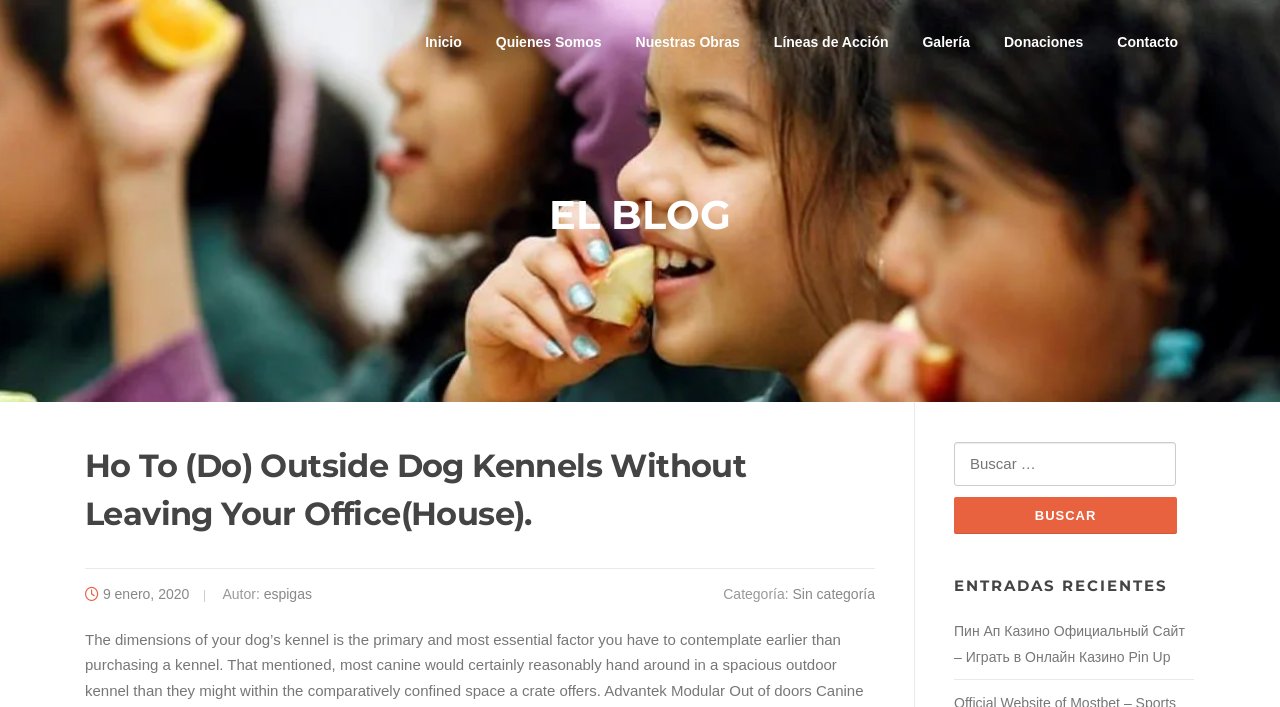Please find the main title text of this webpage.

Ho To (Do) Outside Dog Kennels Without Leaving Your Office(House).